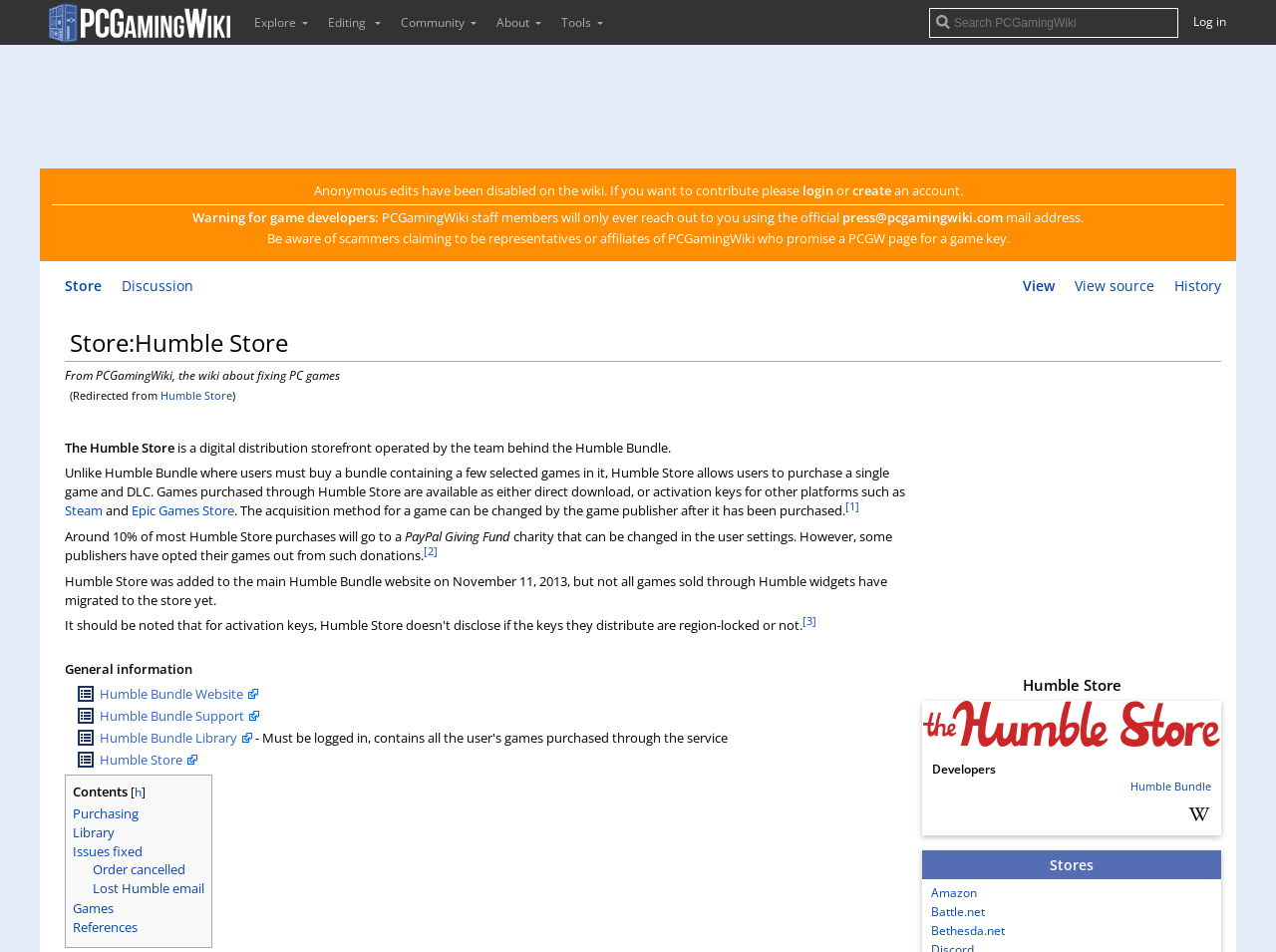Illustrate the webpage thoroughly, mentioning all important details.

The webpage is about the Humble Store, a digital distribution storefront operated by the team behind the Humble Bundle. At the top of the page, there are several links to explore, edit, and view the community, as well as a search box and a login link. Below this, there is a warning message about anonymous edits being disabled and a notice about scammers claiming to be representatives of PCGamingWiki.

The main content of the page is divided into two sections. On the left side, there is a table with information about the Humble Store, including its cover art, developers, and links to related websites such as Wikipedia, Amazon, Battle.net, and Bethesda.net. On the right side, there is a detailed description of the Humble Store, explaining how it works, including the ability to purchase single games and DLC, and how games can be activated on other platforms like Steam and Epic Games Store.

The description also mentions that around 10% of Humble Store purchases go to a charity, which can be changed in the user settings, and that some publishers have opted out of this donation system. Additionally, there are links to external sources with more information about the Humble Store and its history.

At the bottom of the page, there is a section with general information and a description list with more links to related websites and resources.